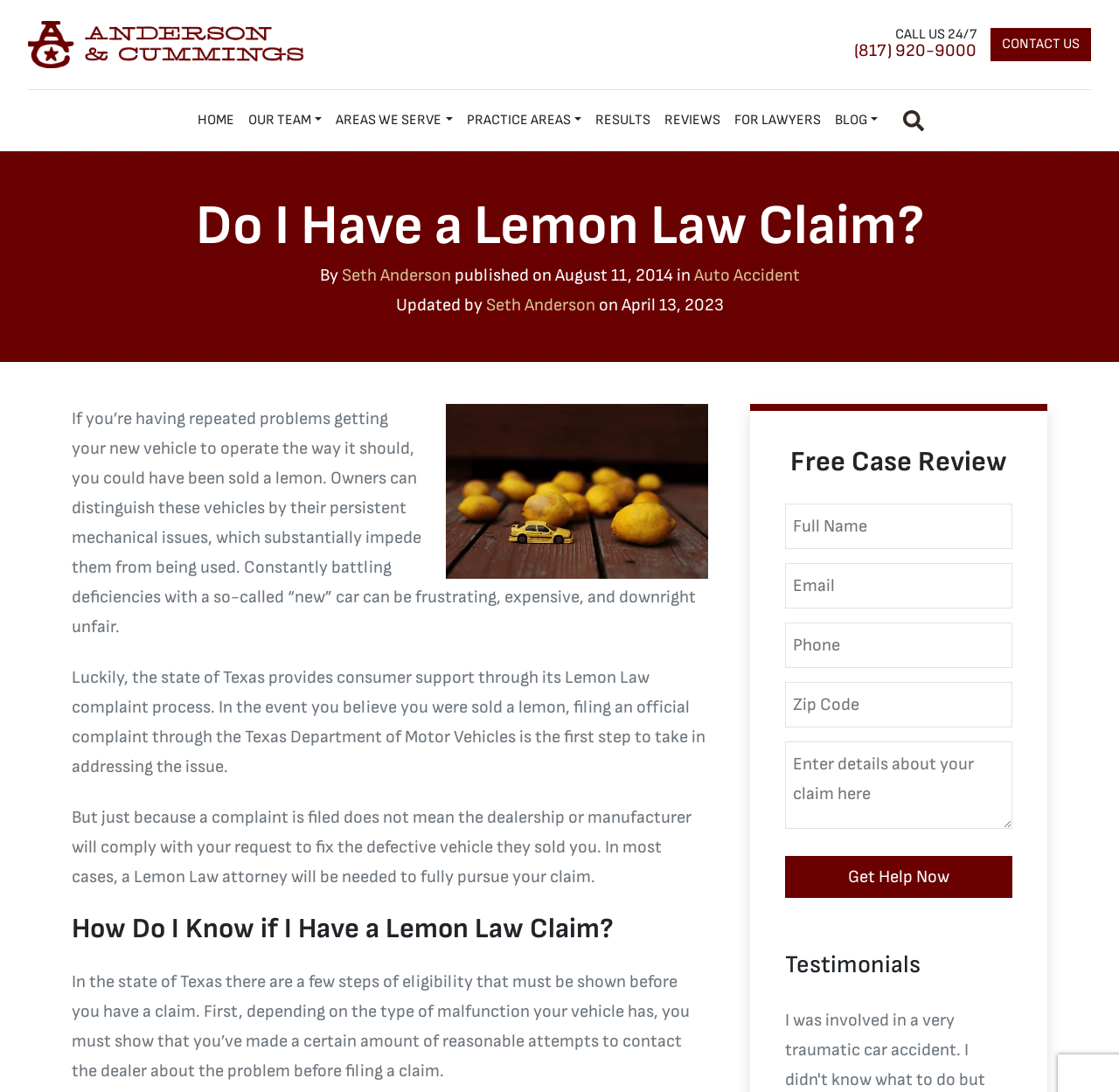What is the phone number to call for 24/7 assistance?
Provide a concise answer using a single word or phrase based on the image.

(817) 920-9000